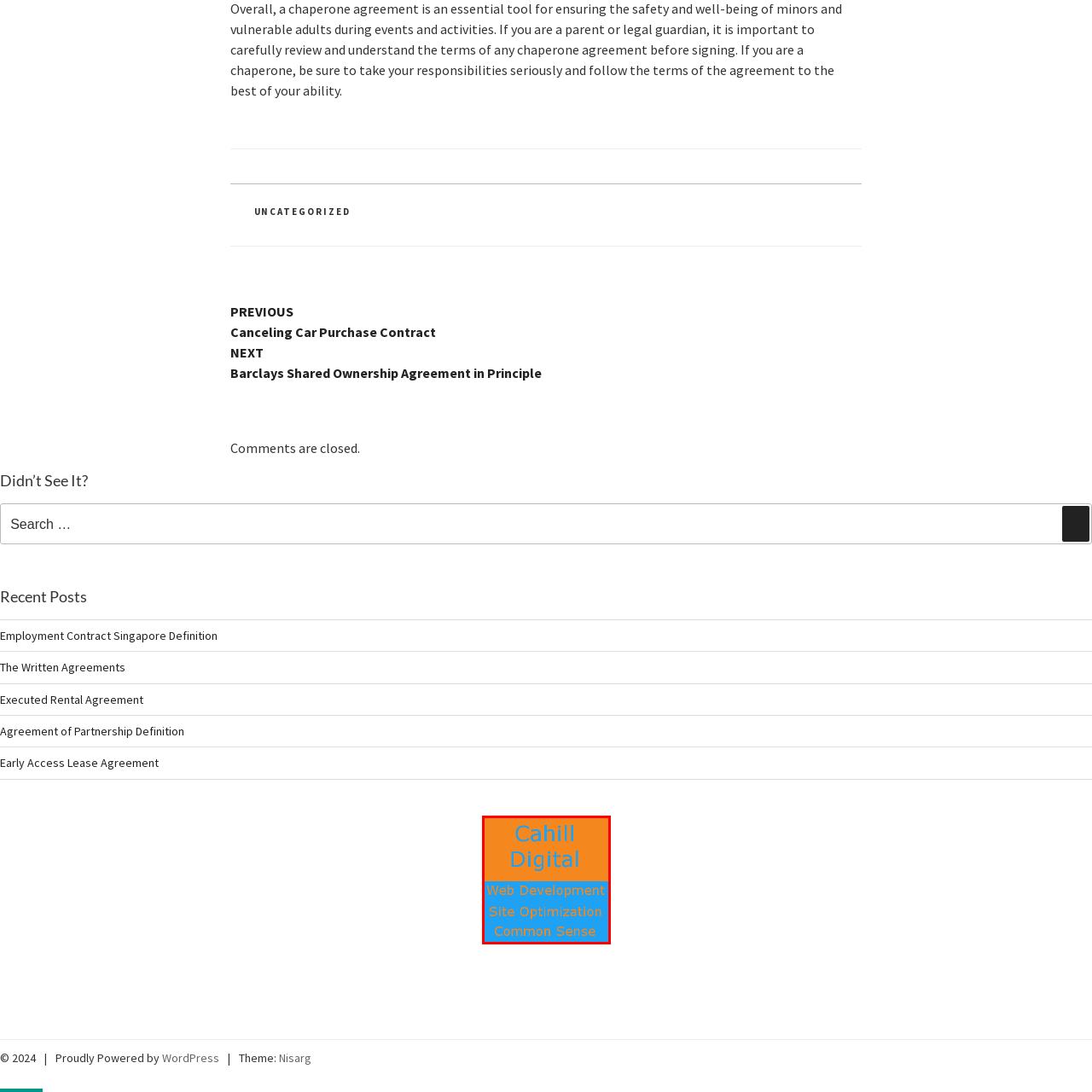Please look at the image highlighted by the red bounding box and provide a single word or phrase as an answer to this question:
How many phrases are listed below the main title?

Three